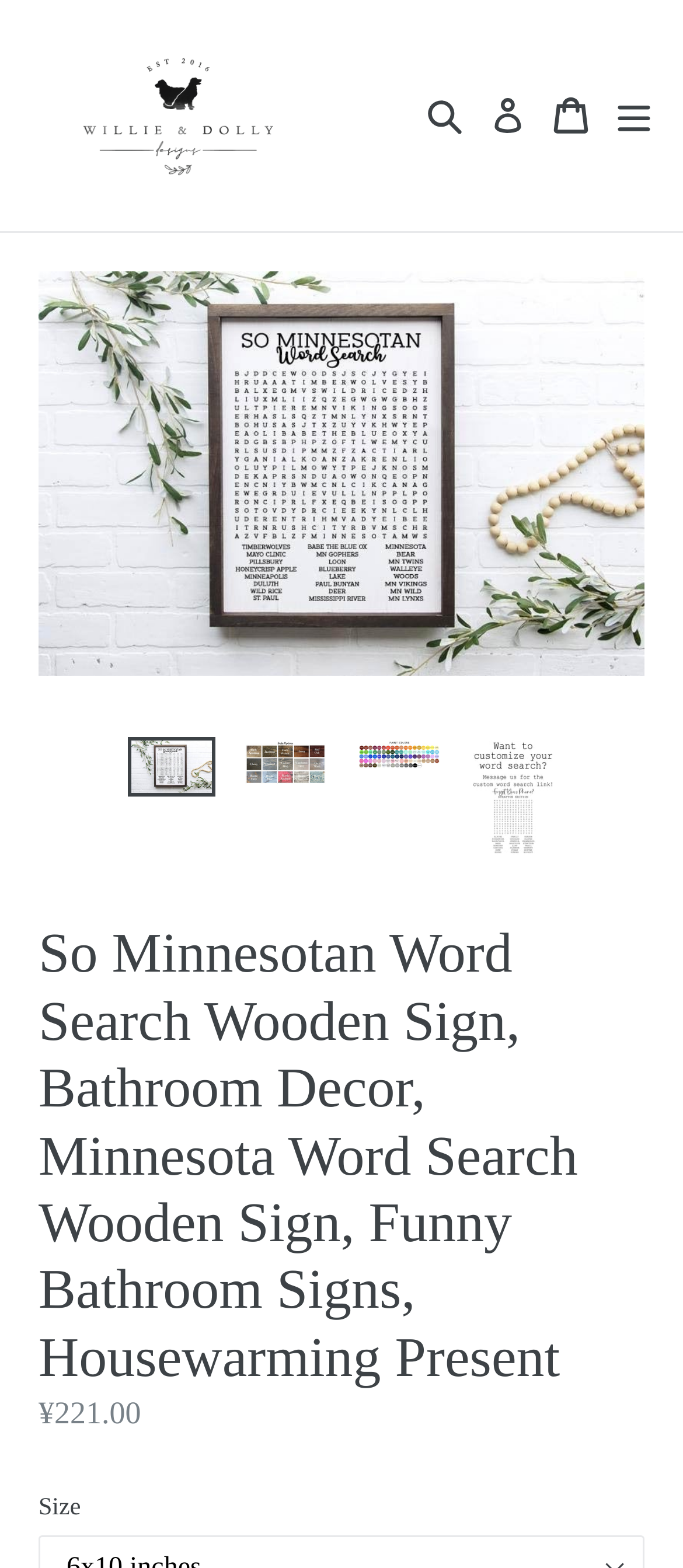Determine the bounding box coordinates of the UI element described below. Use the format (top-left x, top-left y, bottom-right x, bottom-right y) with floating point numbers between 0 and 1: Baseball

None